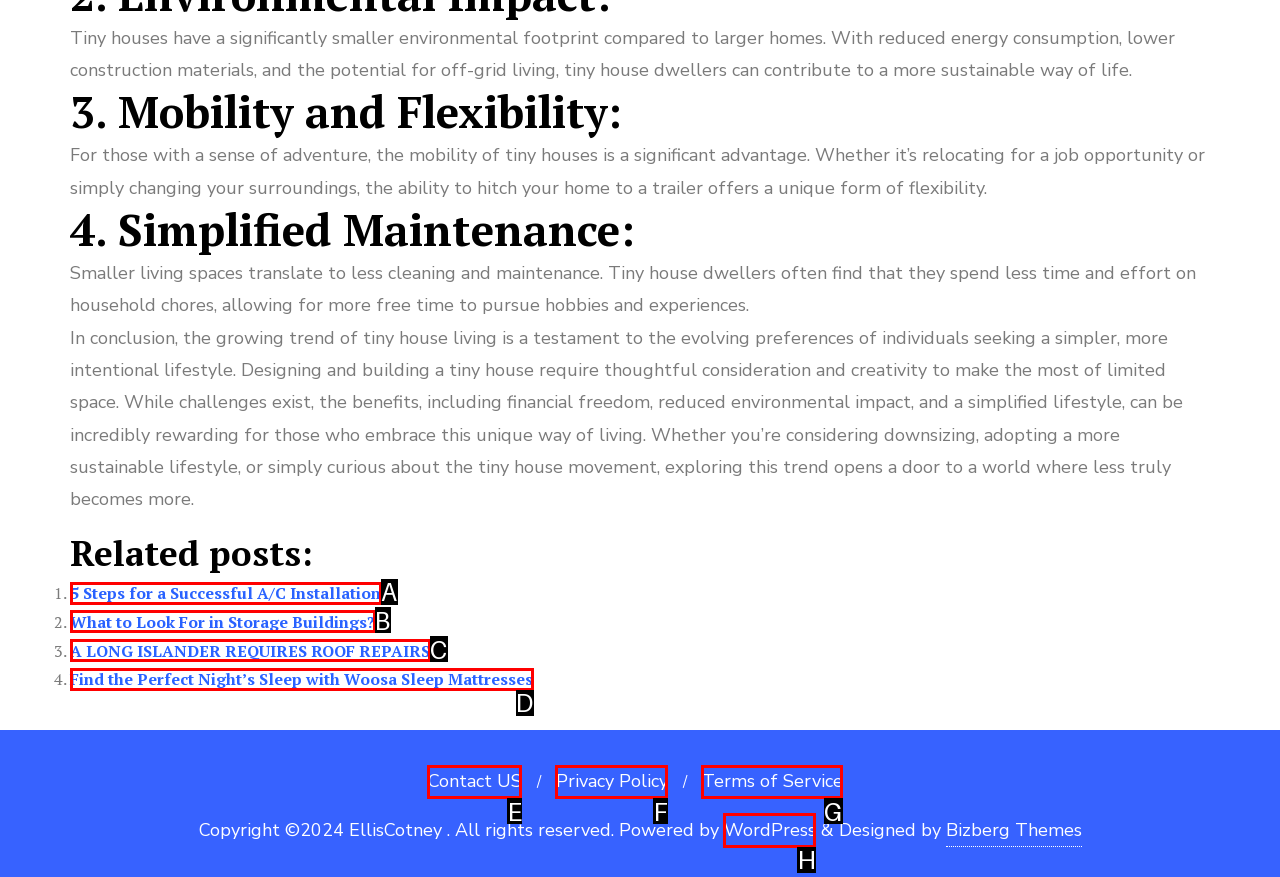Given the task: Check the terms of service, tell me which HTML element to click on.
Answer with the letter of the correct option from the given choices.

G